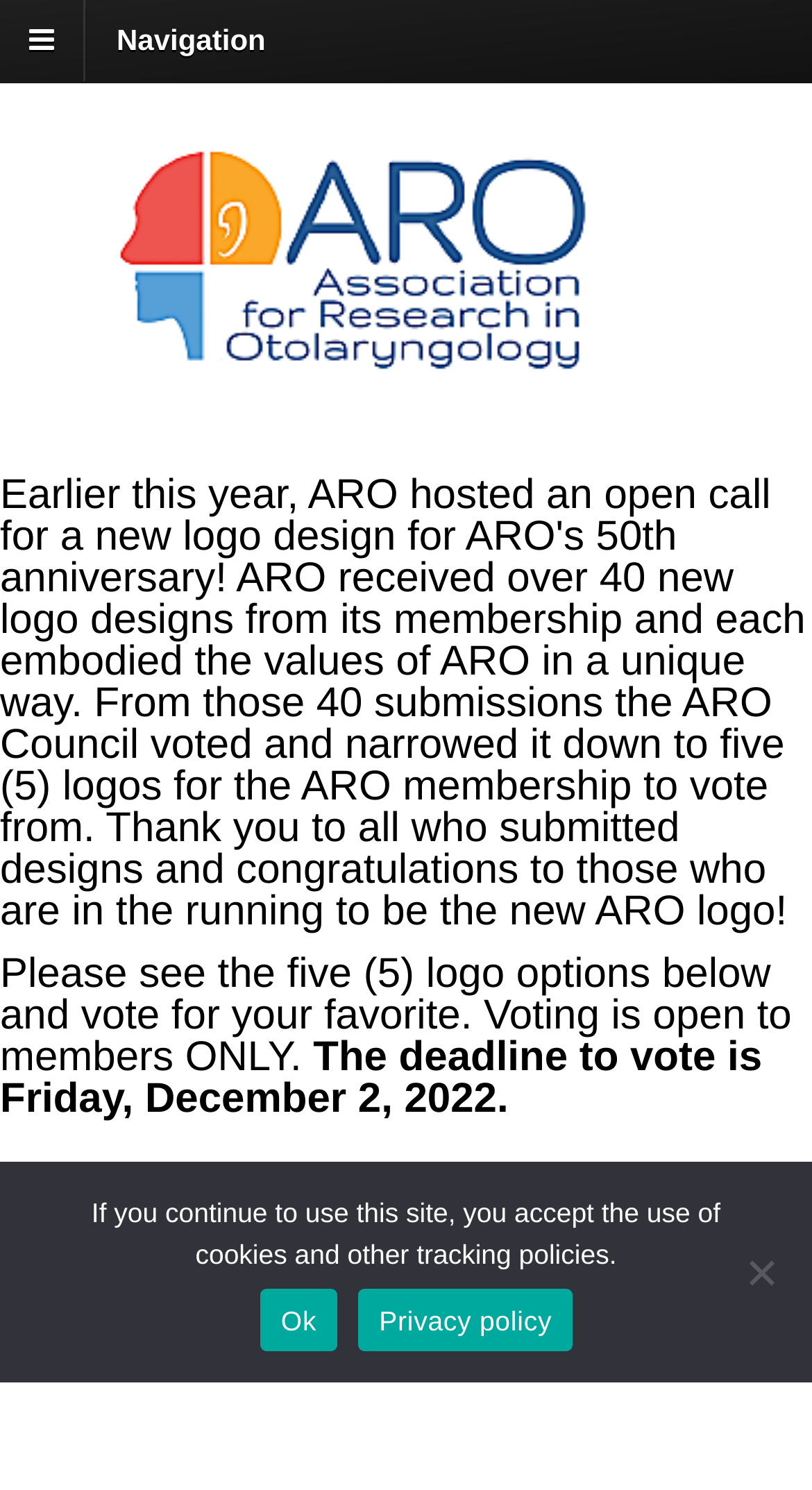What is the purpose of the open call for a new logo design?
Please answer the question with a detailed response using the information from the screenshot.

The webpage explains that ARO hosted an open call for a new logo design for ARO's 50th anniversary, and received over 40 new logo designs from its membership, which were then narrowed down to five logos for voting.